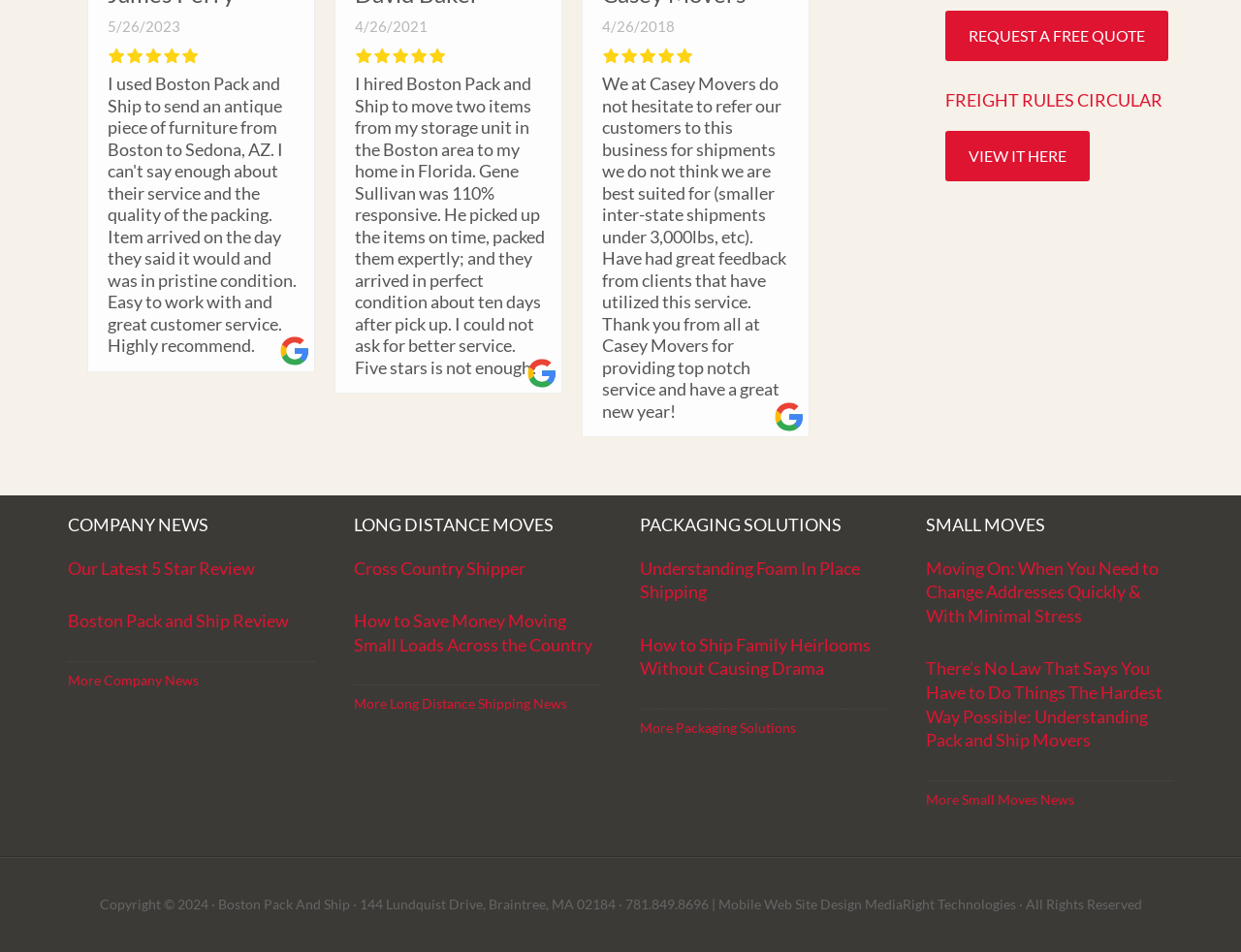Refer to the image and answer the question with as much detail as possible: What is the date mentioned at the top?

The date mentioned at the top of the webpage is 5/26/2023, which is likely a date related to a review or an event.